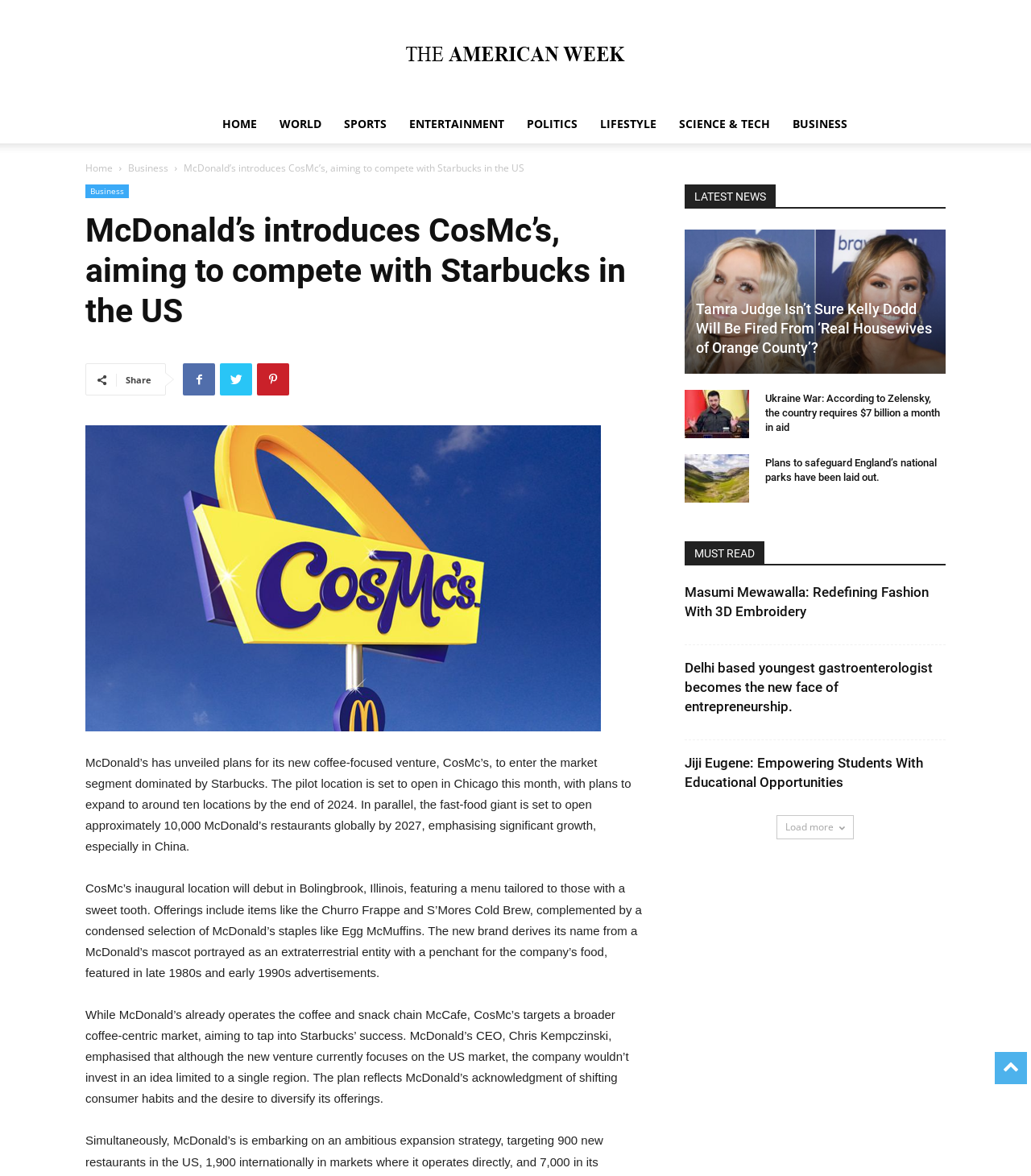Utilize the details in the image to thoroughly answer the following question: What is the name of the CEO of McDonald’s?

The answer can be found in the StaticText element with the text 'McDonald’s CEO, Chris Kempczinski, emphasised that although the new venture currently focuses on the US market, the company wouldn’t invest in an idea limited to a single region.' which mentions the name of the CEO of McDonald’s.